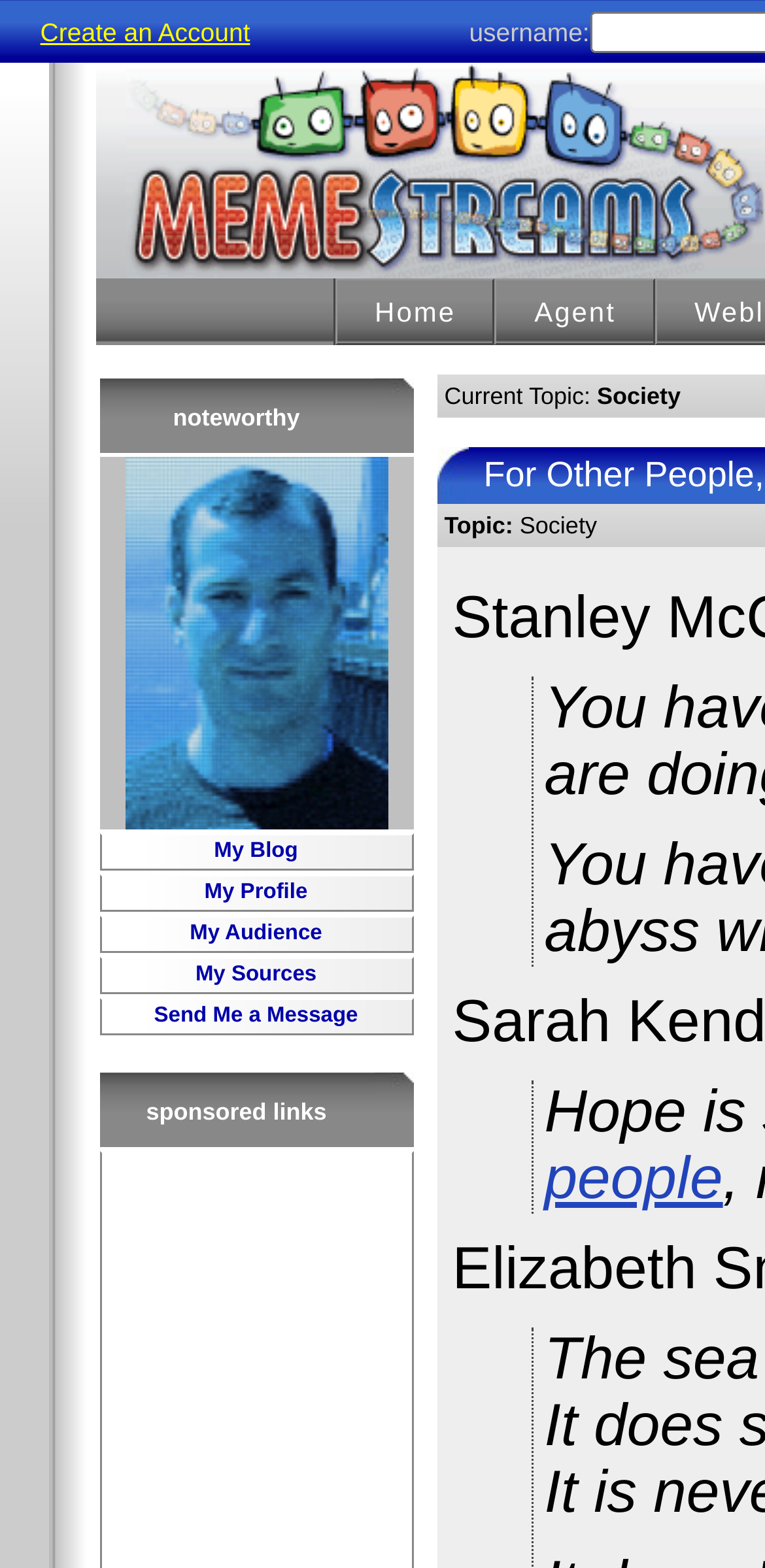What is the last link in the main table?
Look at the image and respond with a single word or a short phrase.

Send Me a Message